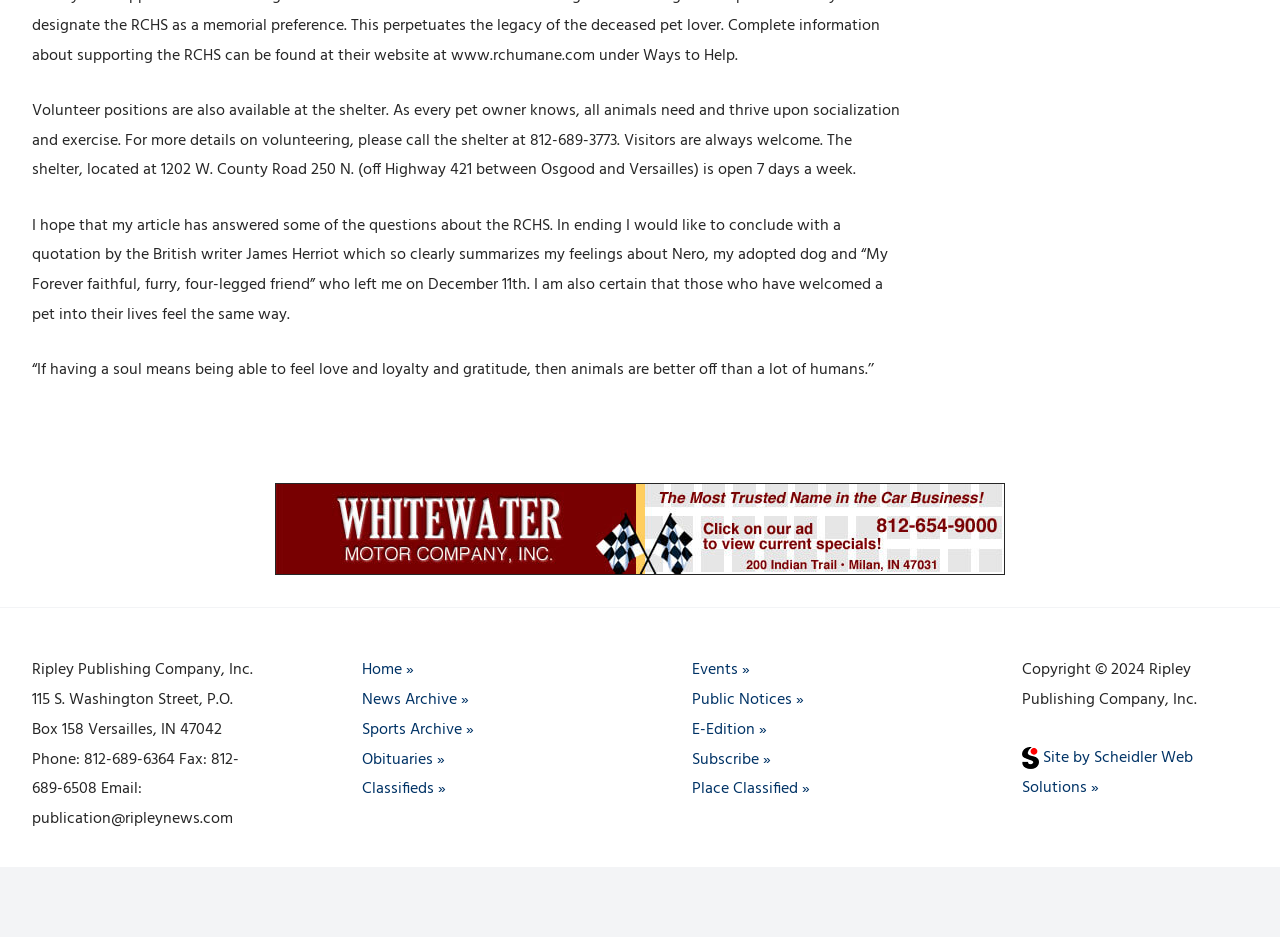What is the fax number of Ripley Publishing Company?
Kindly offer a comprehensive and detailed response to the question.

I found the fax number by looking at the bottom section of the webpage, where the company's contact information is listed. The fax number is mentioned as 'Fax: 812-689-6508'.